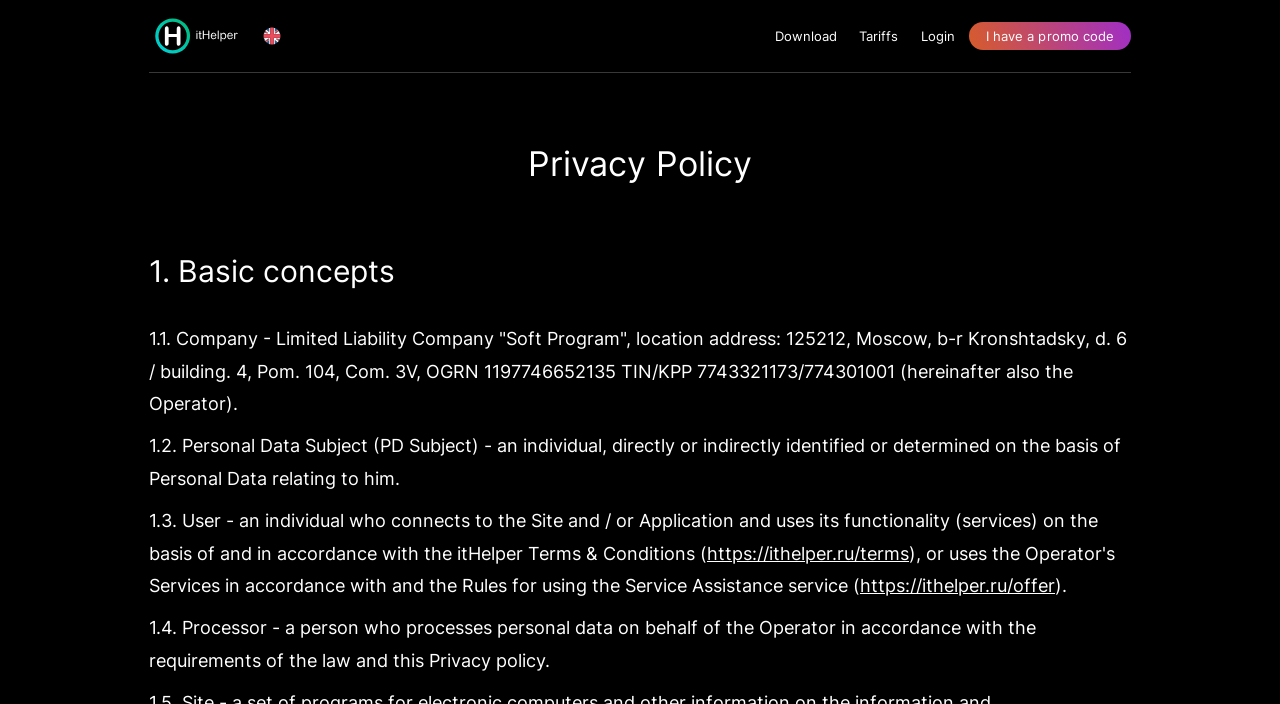What is the address of the company mentioned on the webpage?
Ensure your answer is thorough and detailed.

The address of the company can be found in the StaticText element with the text '1.1. Company', which states that the company's location address is '125212, Moscow, b-r Kronshtadsky, d. 6 / building. 4, Pom. 104, Com. 3V, OGRN 1197746652135 TIN/KPP 7743321173/774301001'.